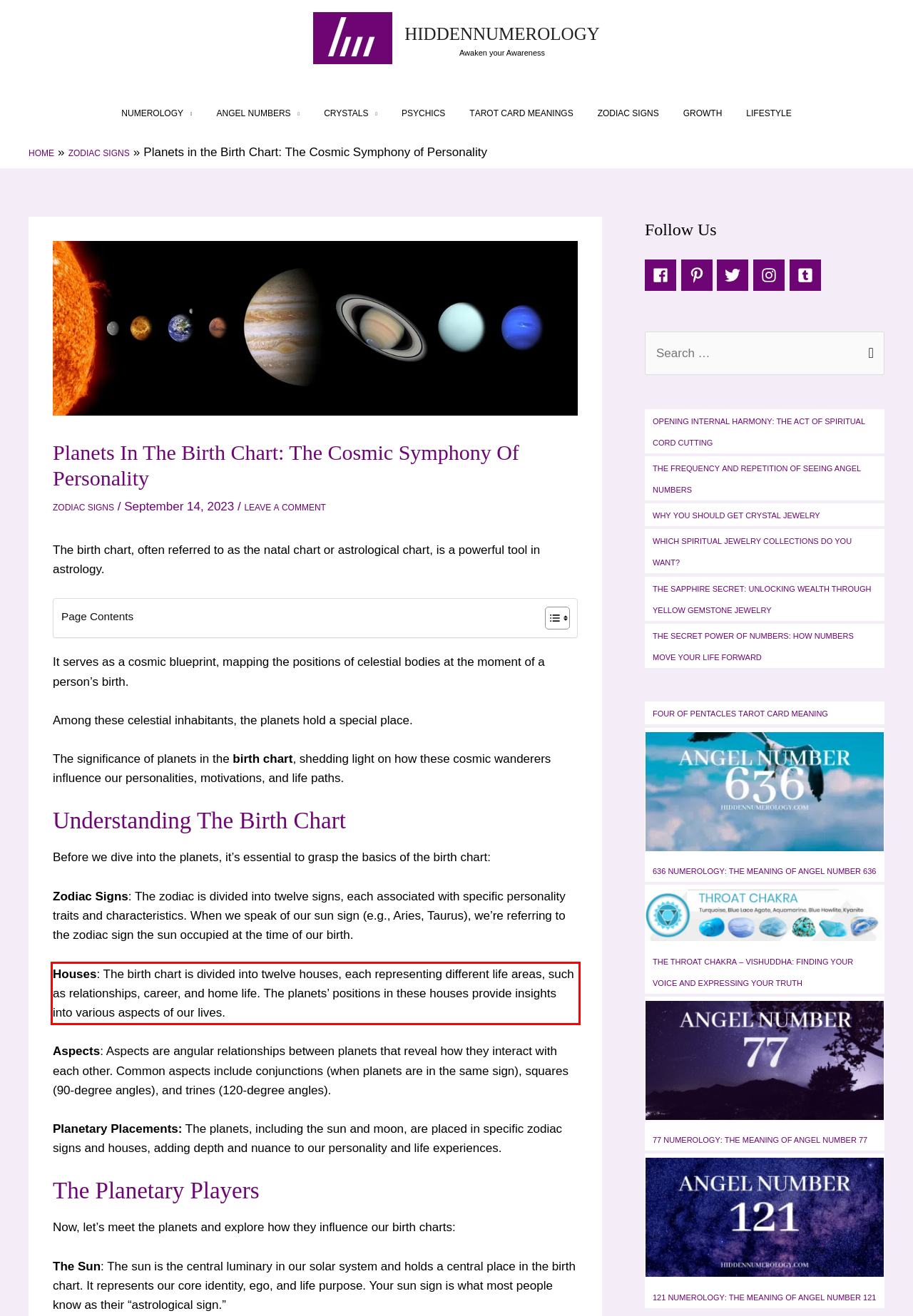Given a webpage screenshot, locate the red bounding box and extract the text content found inside it.

Houses: The birth chart is divided into twelve houses, each representing different life areas, such as relationships, career, and home life. The planets’ positions in these houses provide insights into various aspects of our lives.